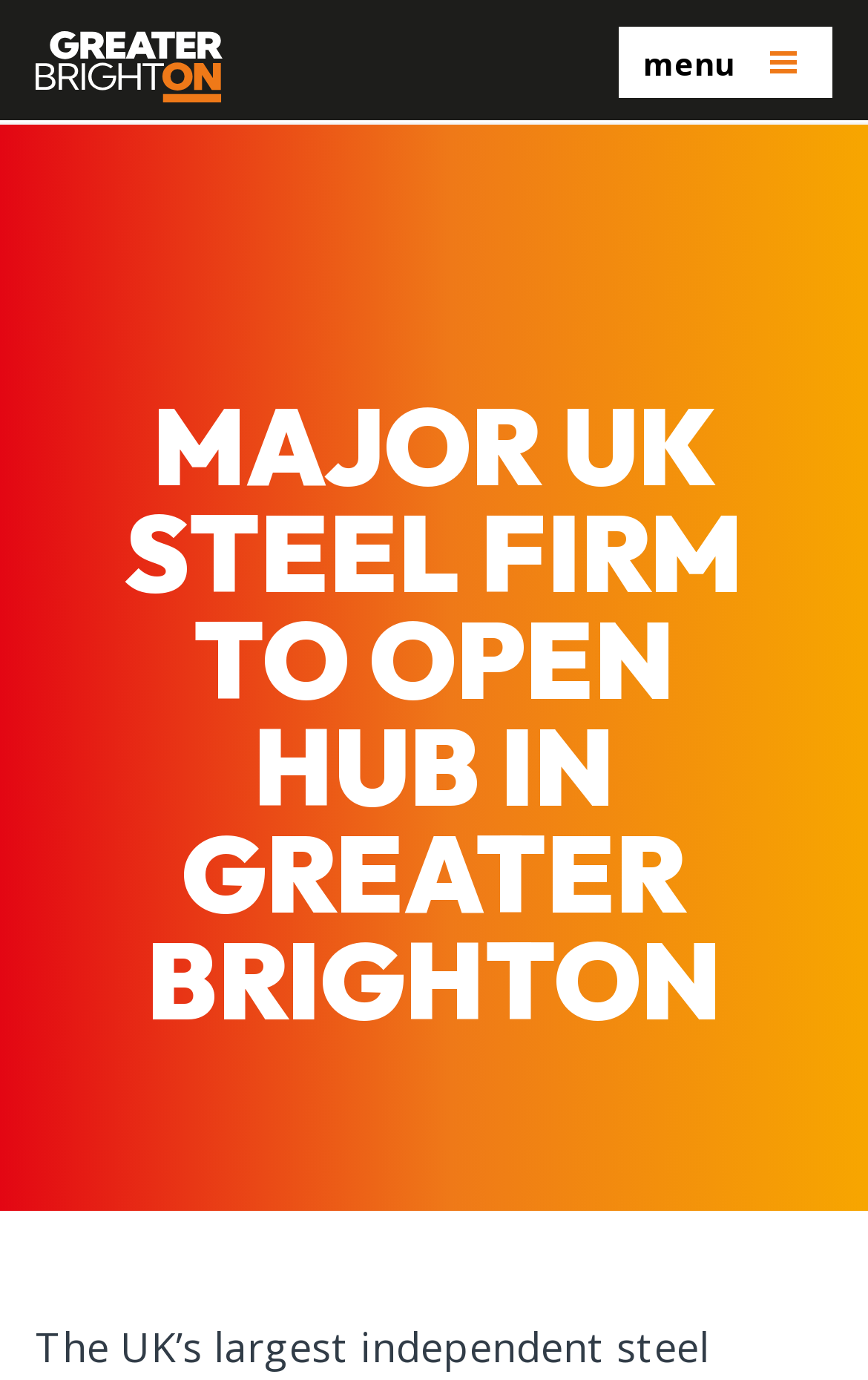Please identify the webpage's heading and generate its text content.

MAJOR UK STEEL FIRM TO OPEN HUB IN GREATER BRIGHTON